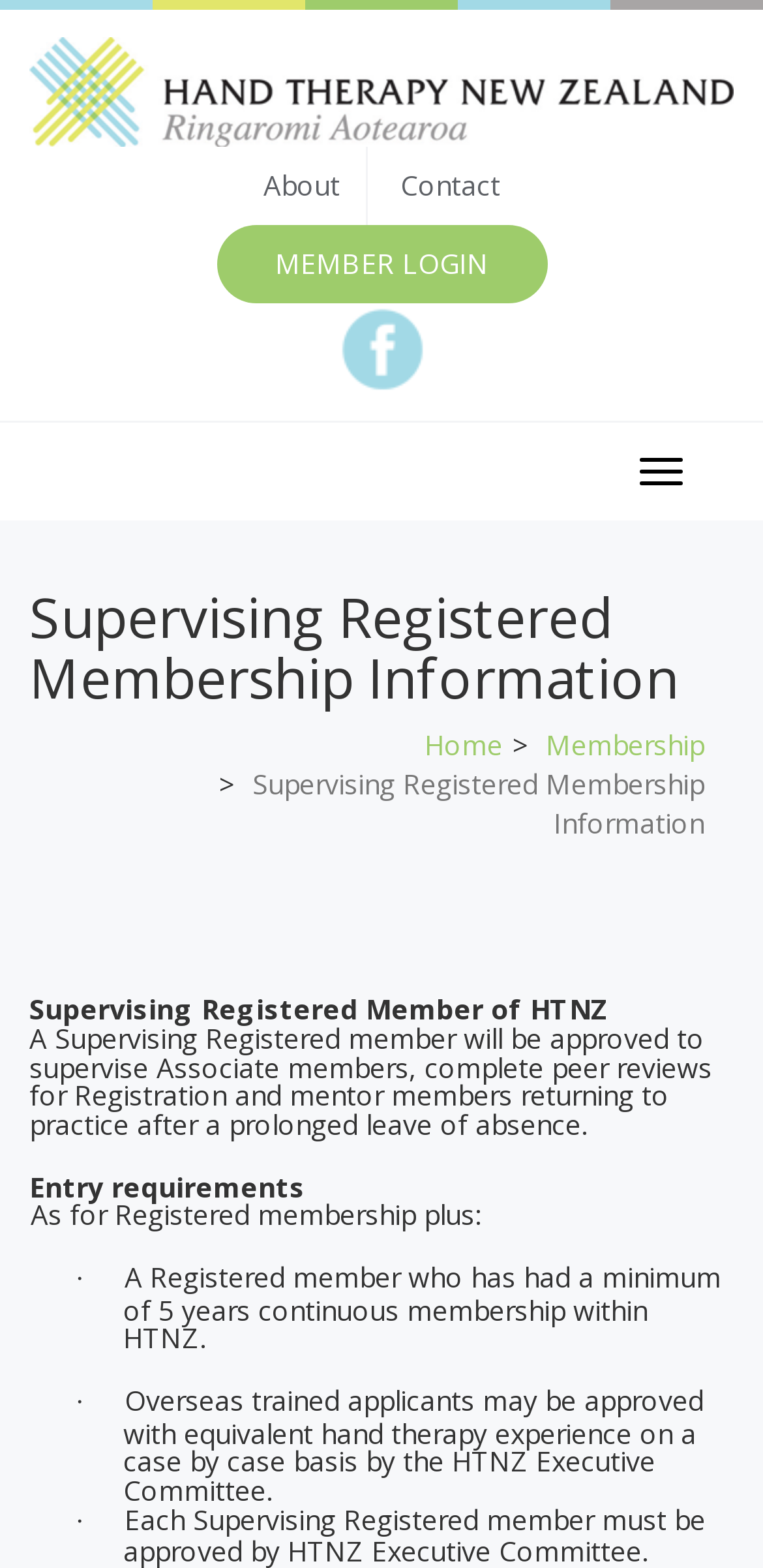Find and provide the bounding box coordinates for the UI element described here: "MEMBER LOGIN". The coordinates should be given as four float numbers between 0 and 1: [left, top, right, bottom].

[0.283, 0.143, 0.717, 0.193]